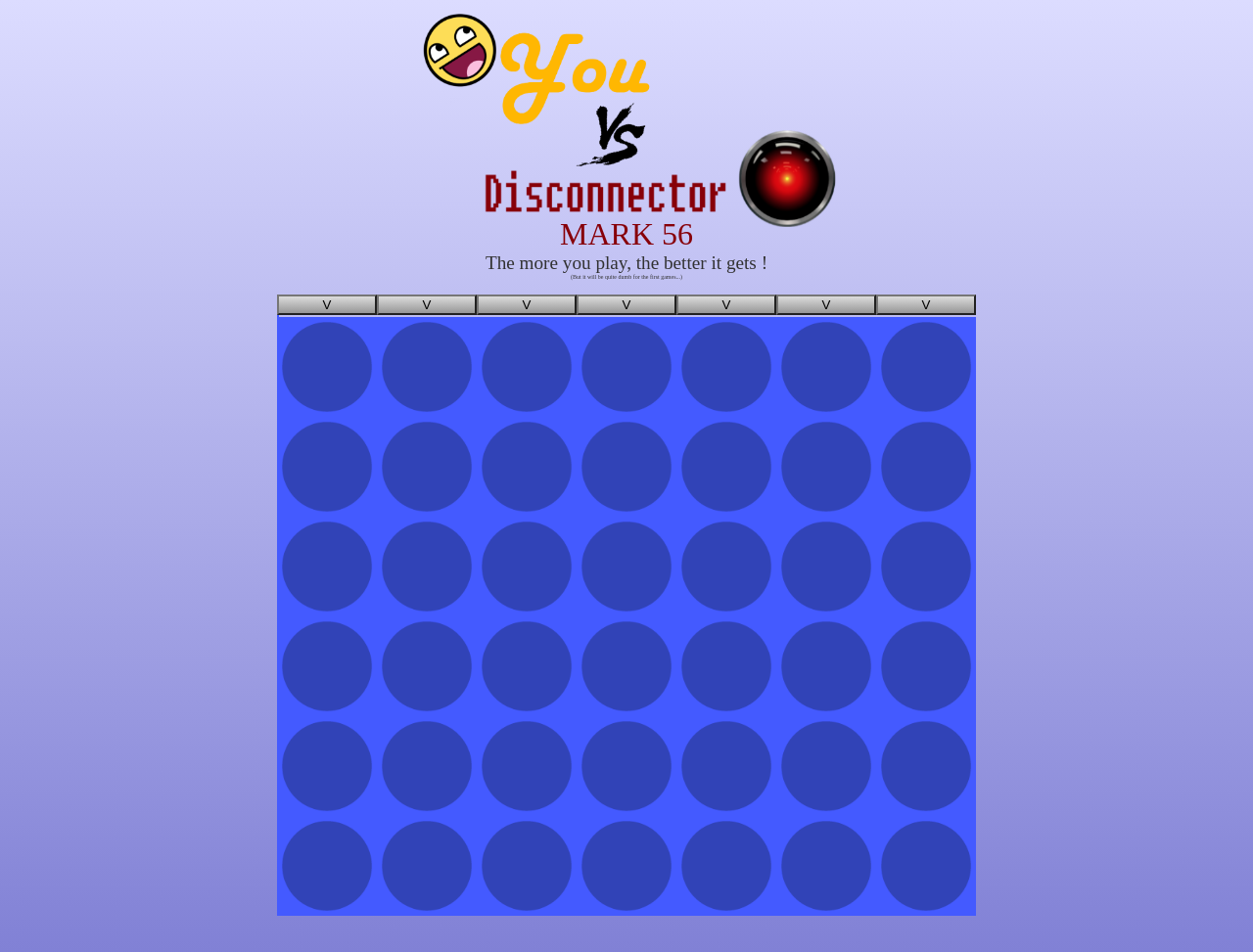Given the webpage screenshot, identify the bounding box of the UI element that matches this description: "V".

[0.699, 0.309, 0.779, 0.331]